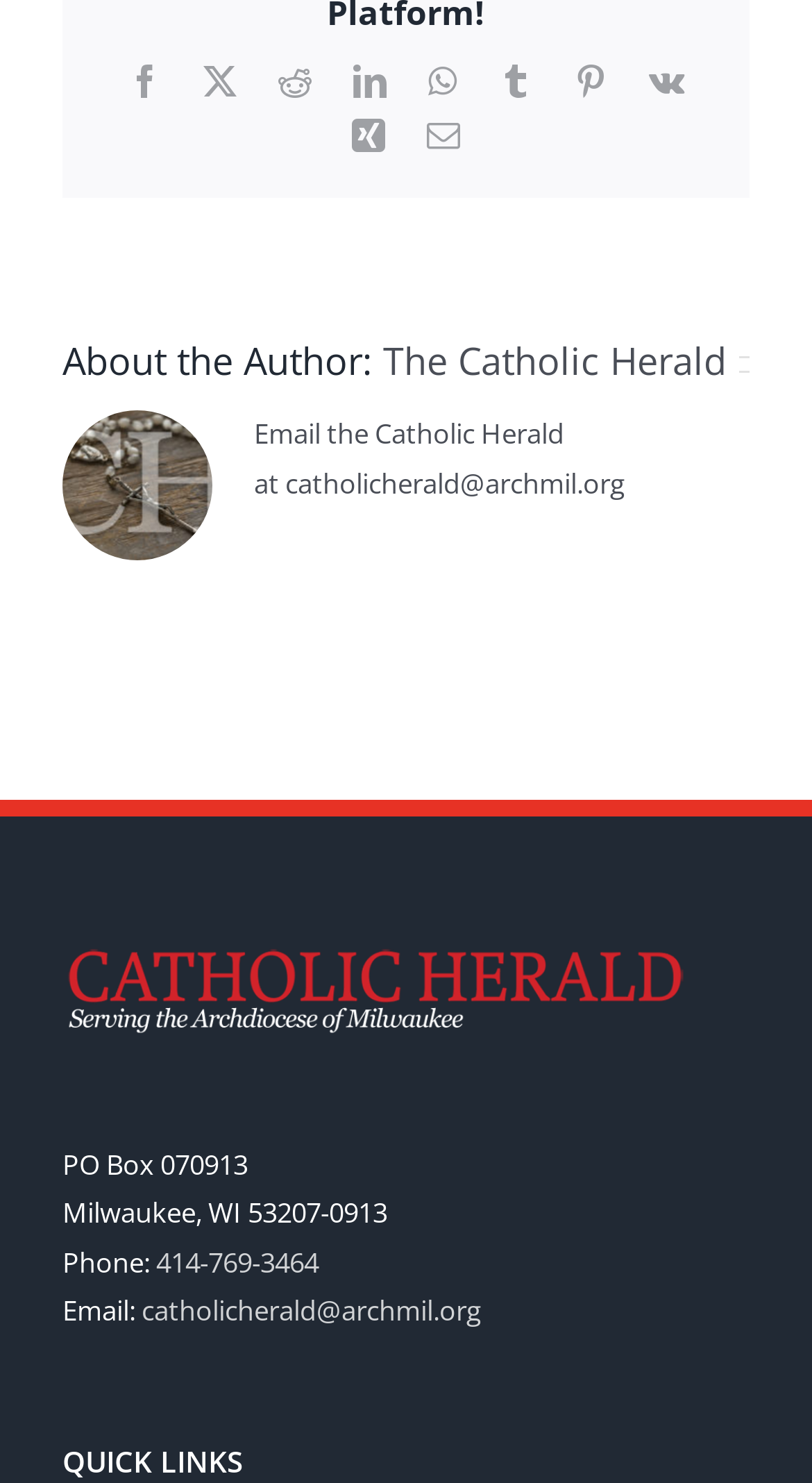What is the postal address of the Catholic Herald?
From the image, provide a succinct answer in one word or a short phrase.

PO Box 070913, Milwaukee, WI 53207-0913